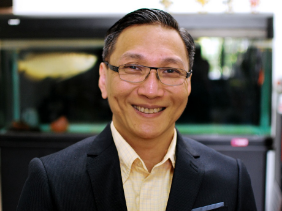Based on the image, provide a detailed and complete answer to the question: 
What is behind the man in the image?

The caption describes the backdrop behind the man as including a fish tank, which suggests a relaxed environment.